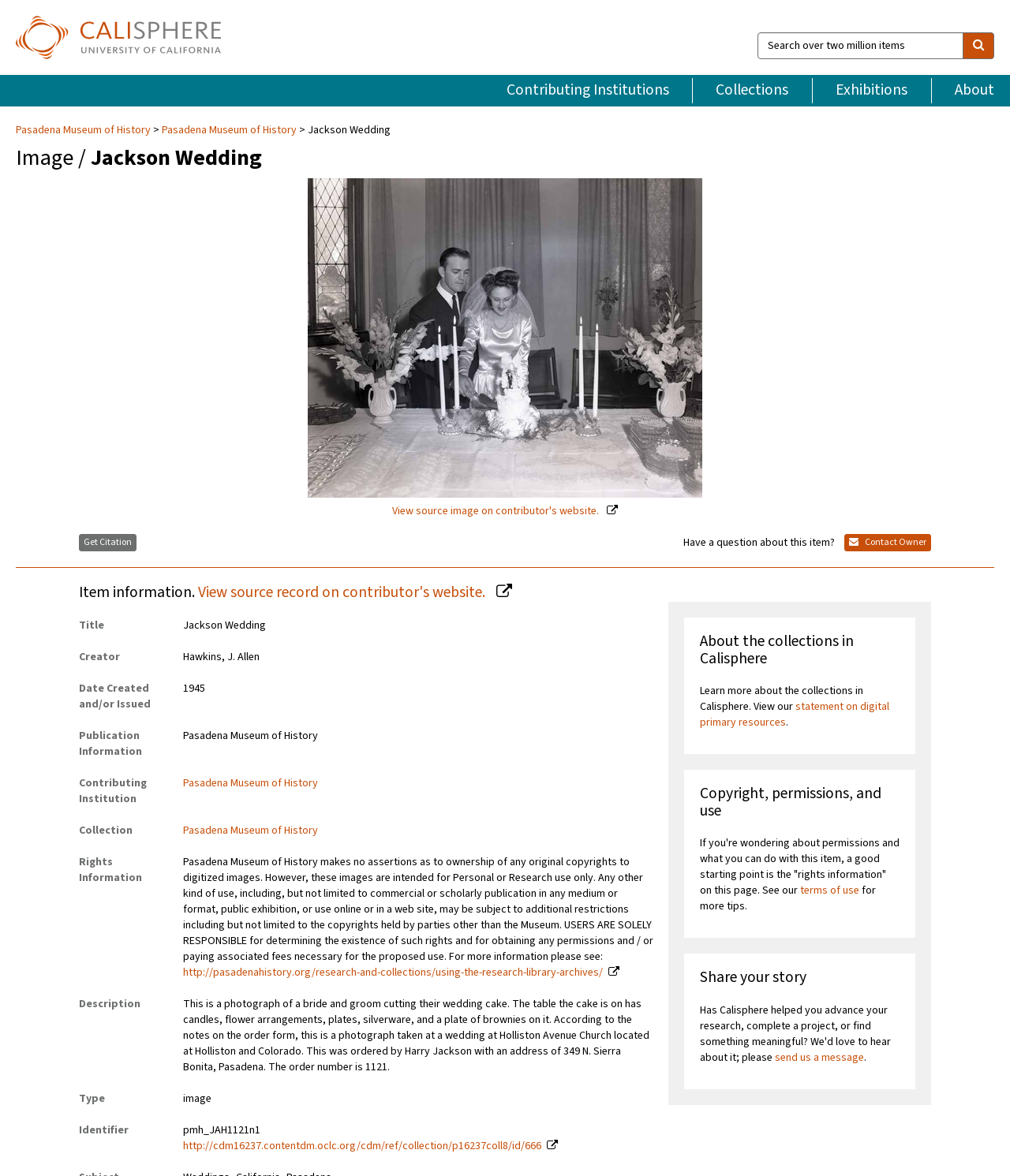Pinpoint the bounding box coordinates of the clickable area needed to execute the instruction: "View source record on contributor's website". The coordinates should be specified as four float numbers between 0 and 1, i.e., [left, top, right, bottom].

[0.196, 0.495, 0.507, 0.513]